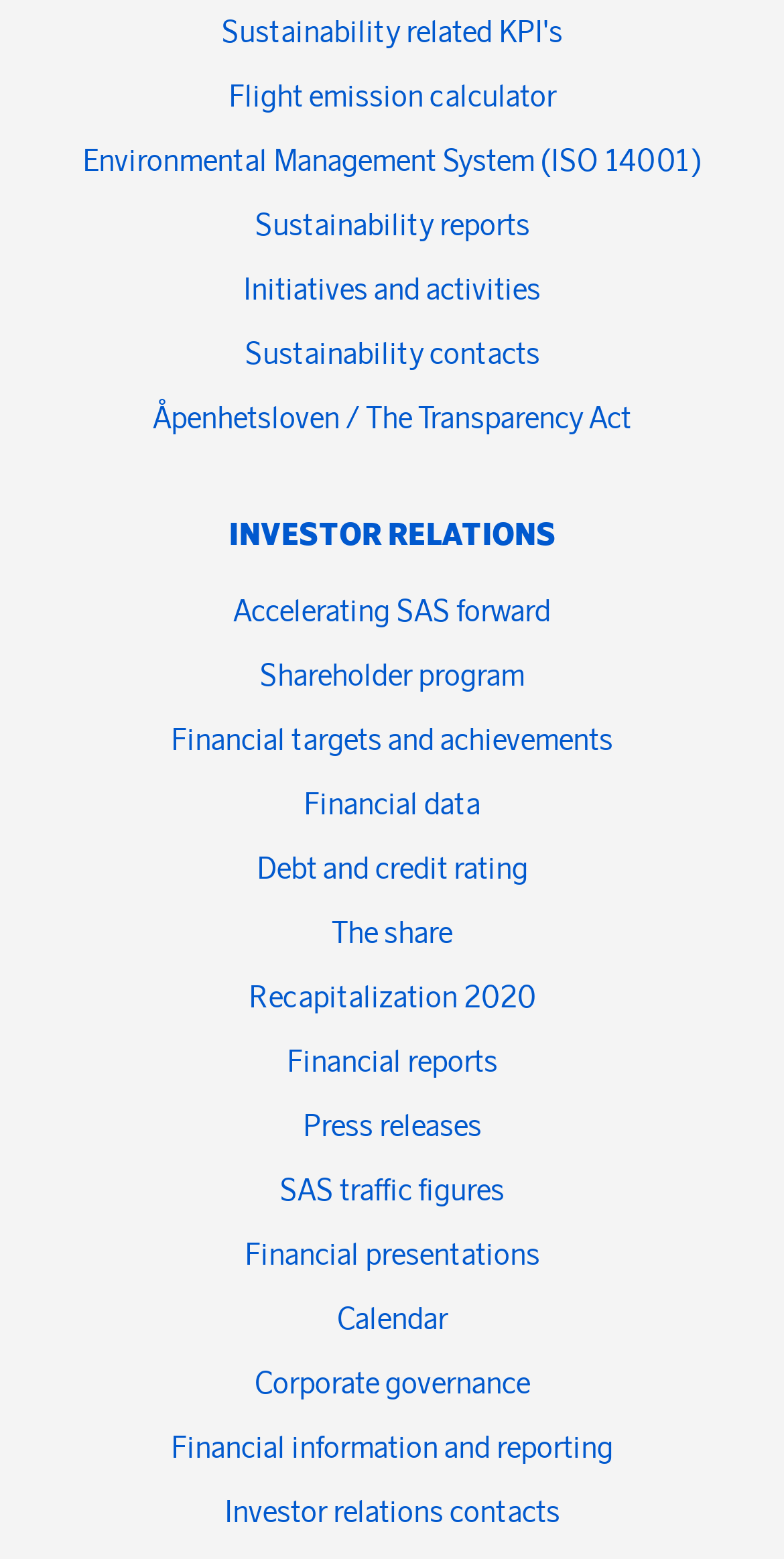Bounding box coordinates are specified in the format (top-left x, top-left y, bottom-right x, bottom-right y). All values are floating point numbers bounded between 0 and 1. Please provide the bounding box coordinate of the region this sentence describes: Calendar

[0.429, 0.833, 0.571, 0.858]